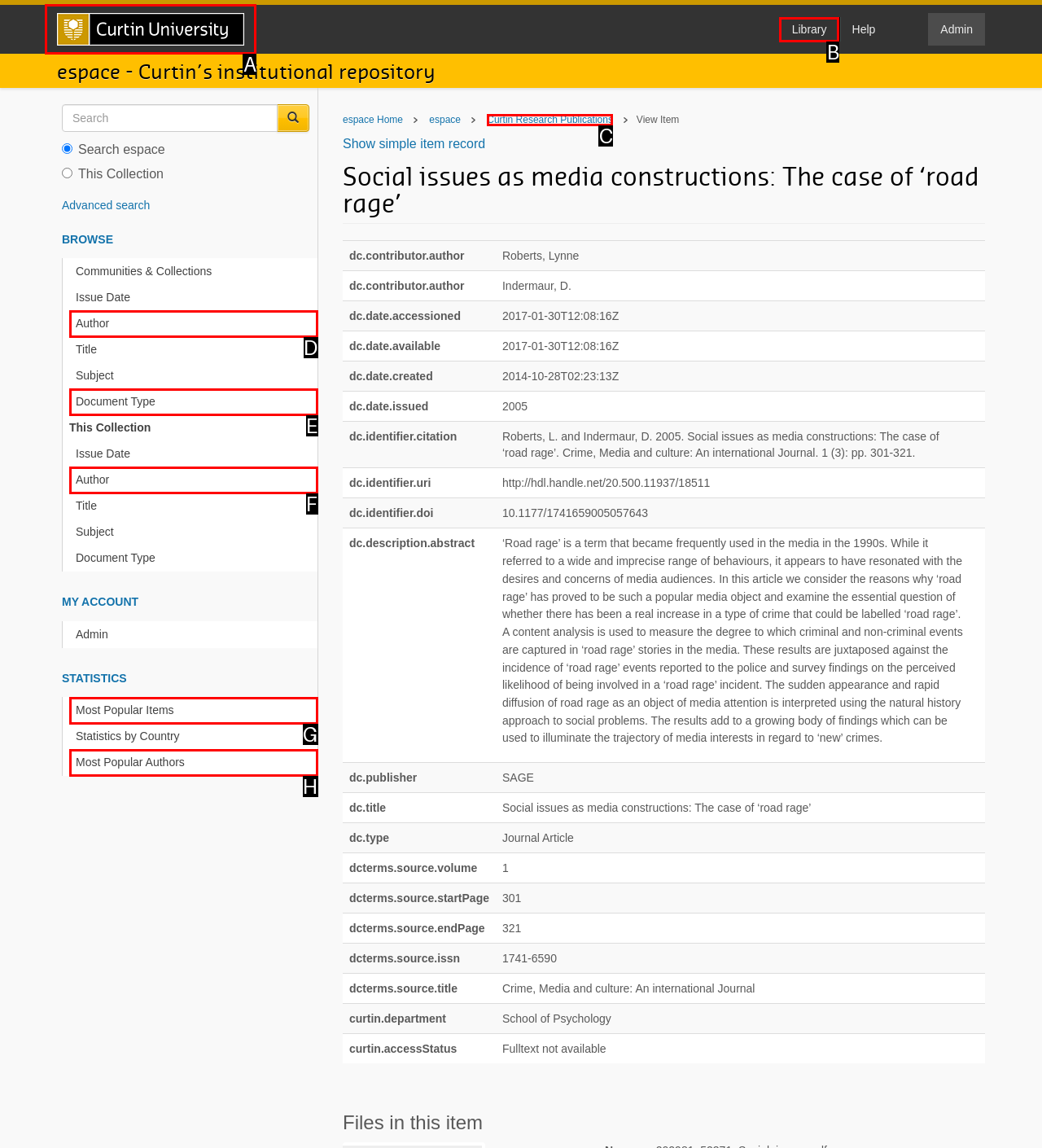To complete the instruction: Go to Curtin University Homepage, which HTML element should be clicked?
Respond with the option's letter from the provided choices.

A